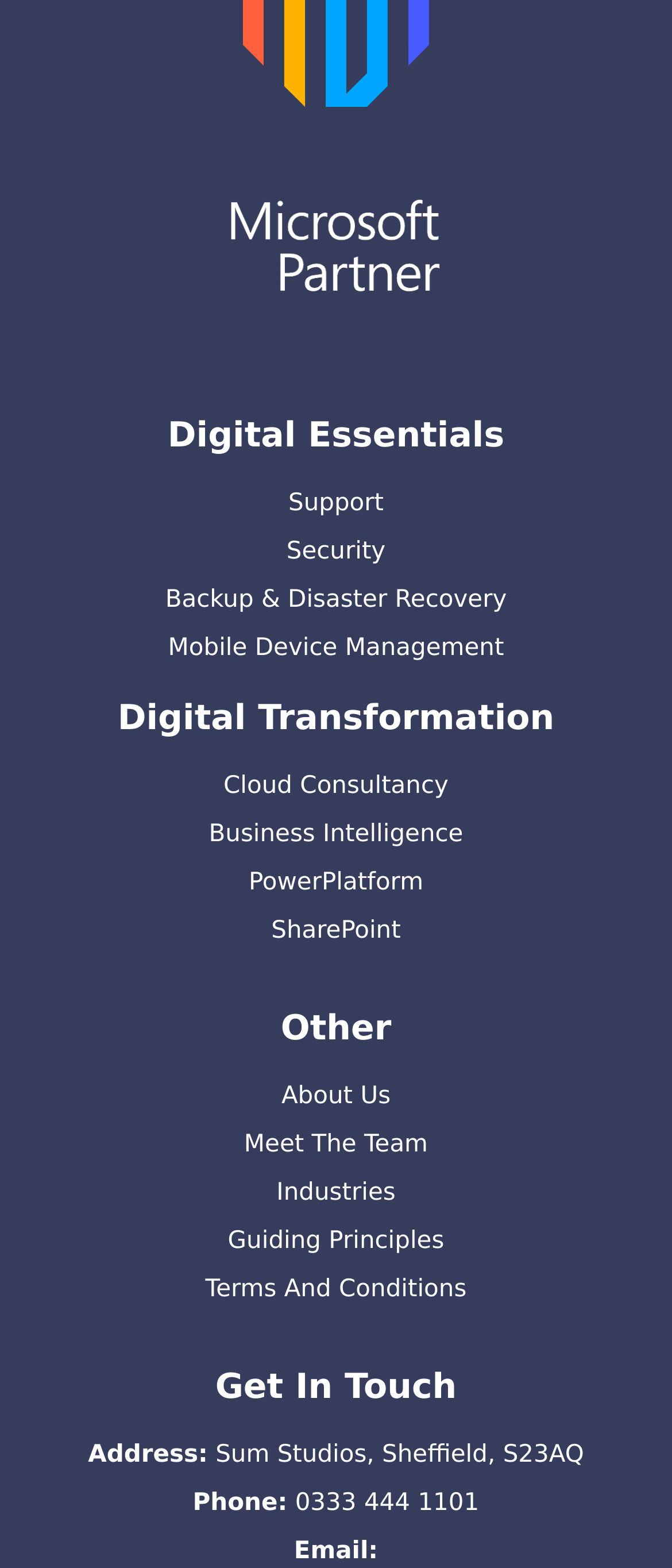Using the webpage screenshot and the element description Industries, determine the bounding box coordinates. Specify the coordinates in the format (top-left x, top-left y, bottom-right x, bottom-right y) with values ranging from 0 to 1.

[0.306, 0.75, 0.694, 0.772]